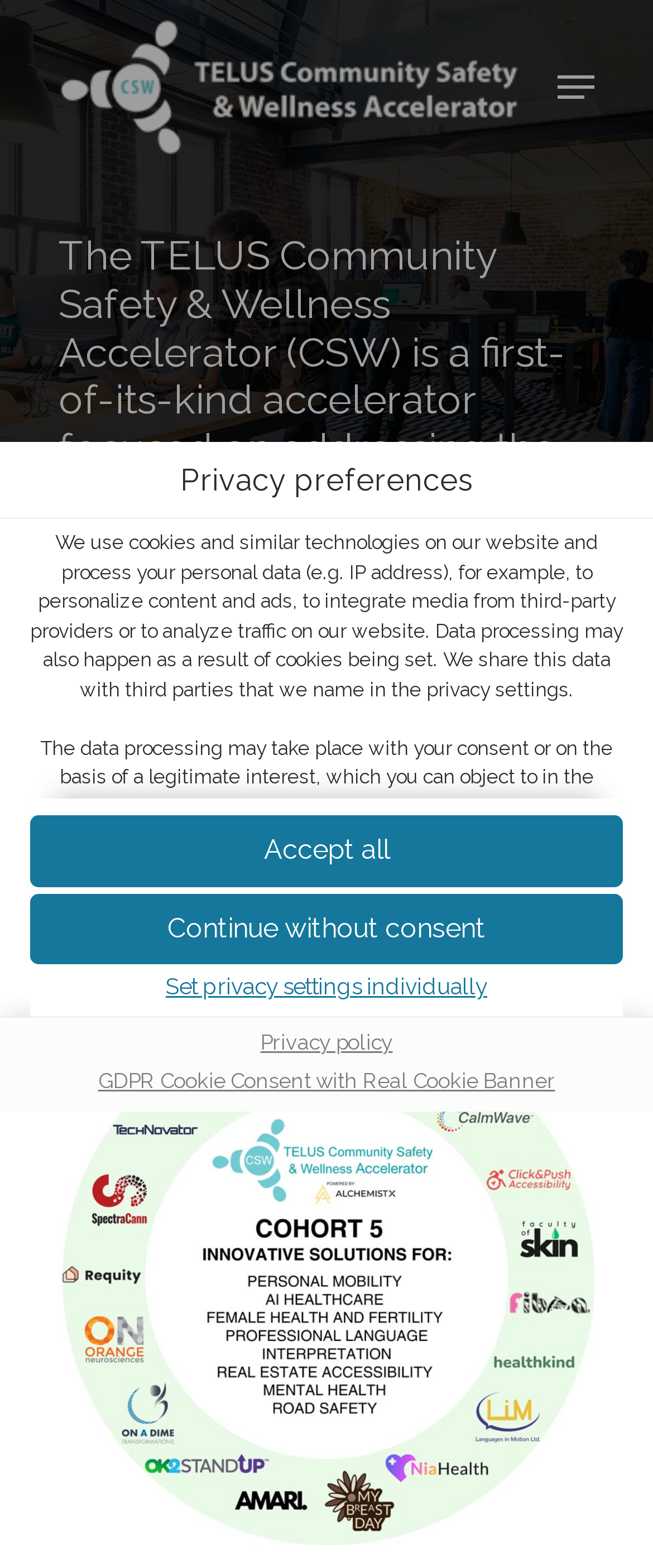Please identify the bounding box coordinates of the clickable area that will allow you to execute the instruction: "Get travel tips".

None